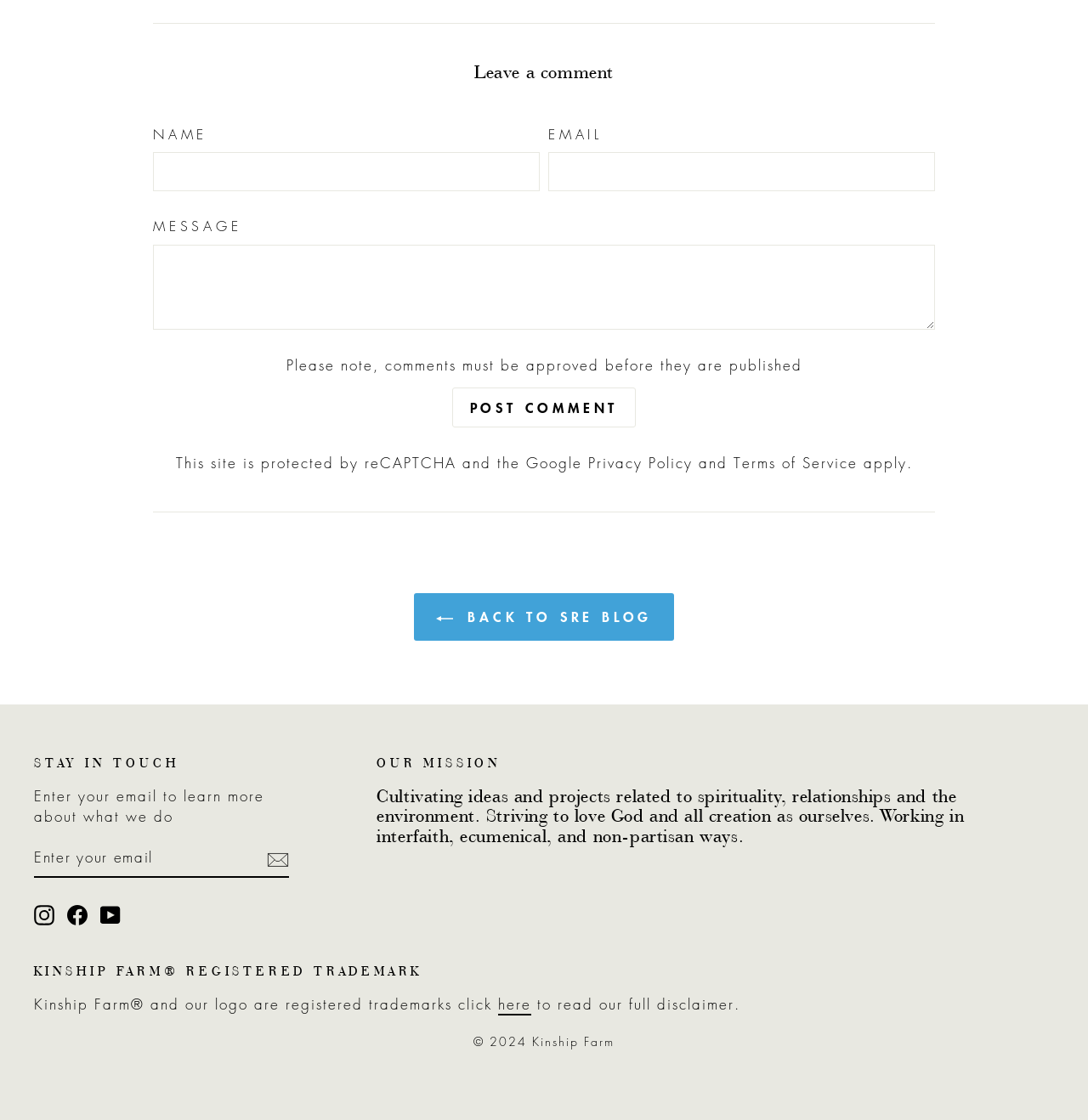Please provide a one-word or phrase answer to the question: 
What is the copyright year of the website?

2024